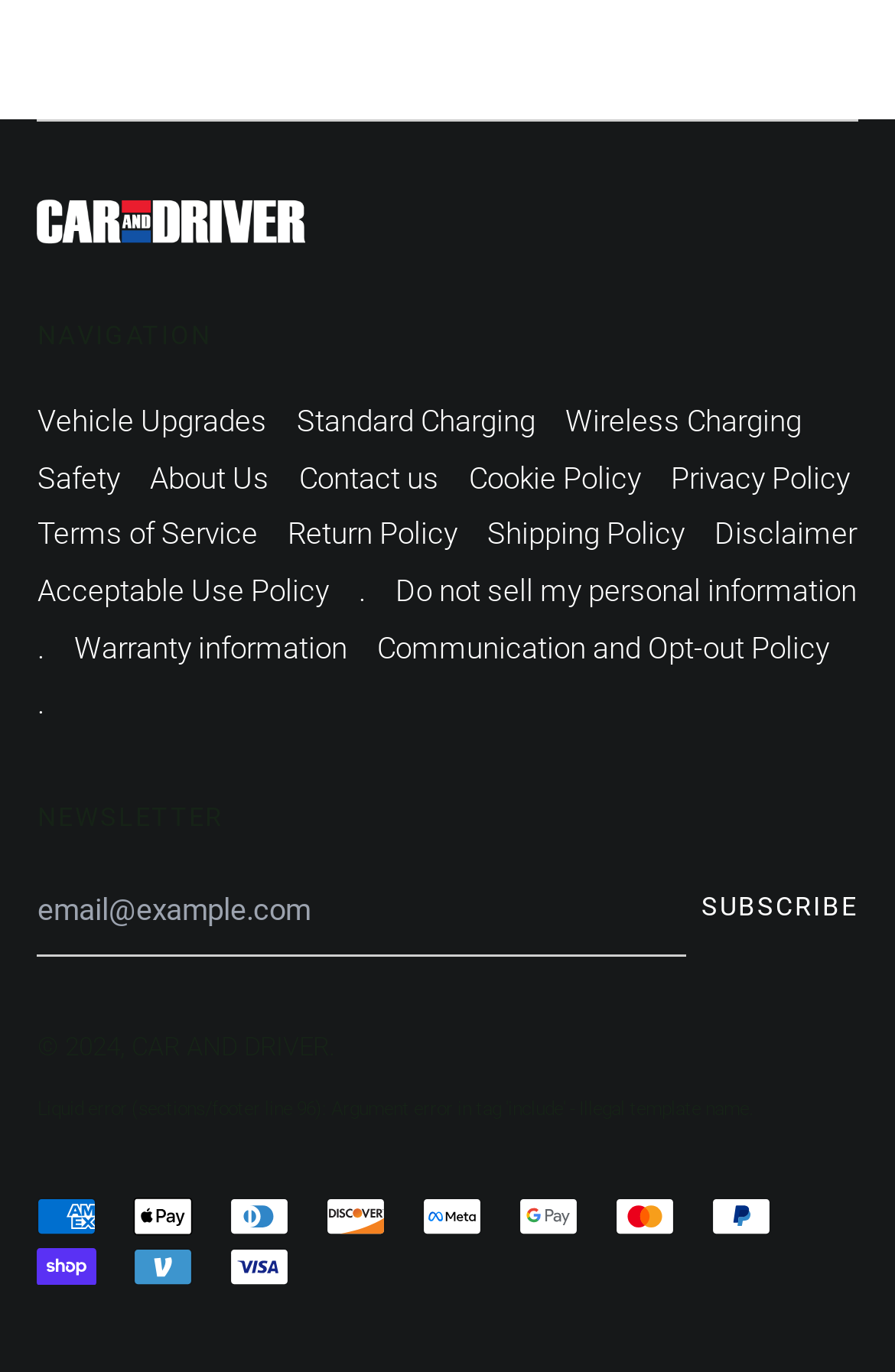Locate the bounding box of the UI element with the following description: "parent_node: Email Address name="contact[email]" placeholder="email@example.com"".

[0.042, 0.632, 0.767, 0.697]